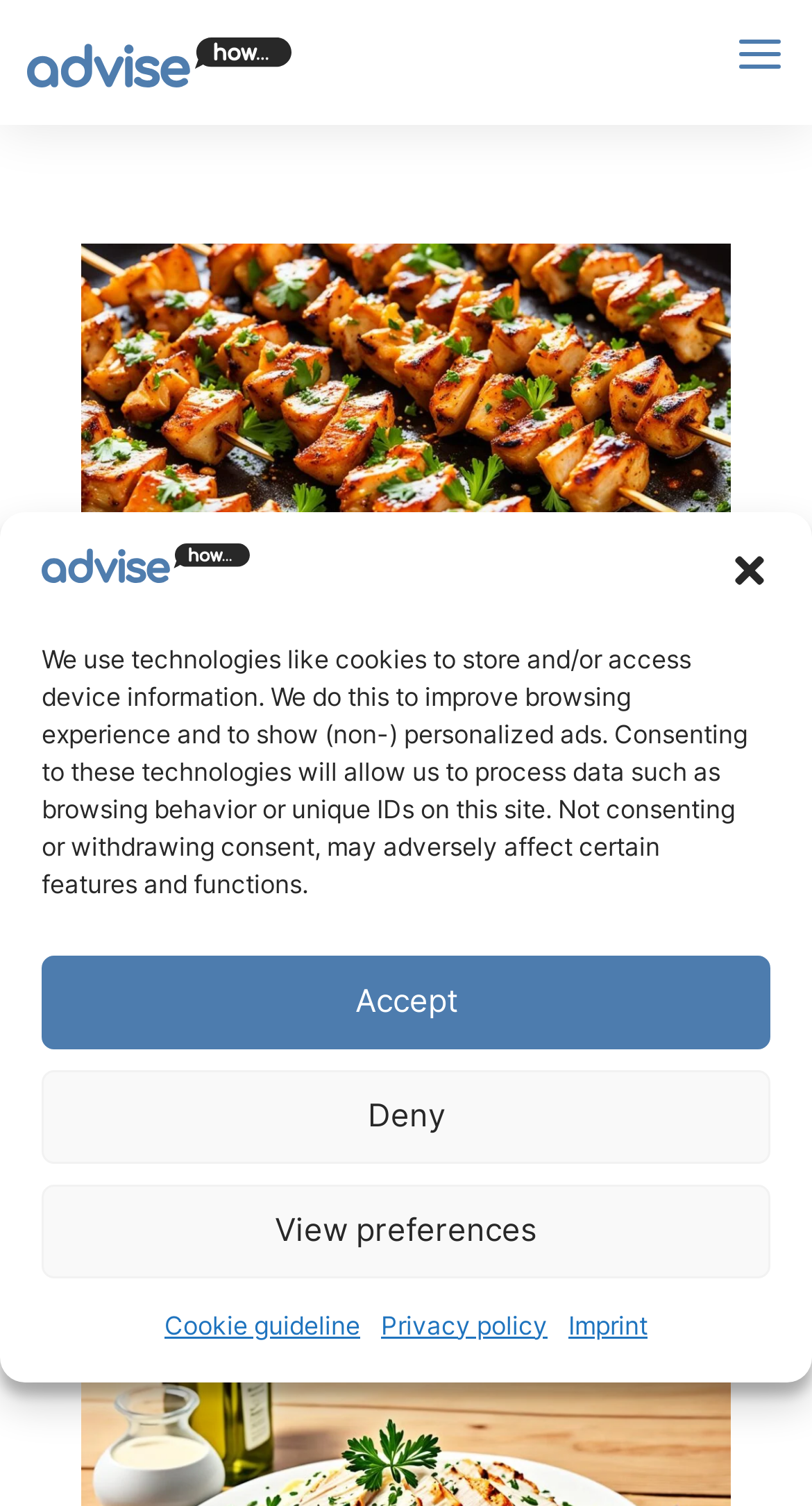Bounding box coordinates are specified in the format (top-left x, top-left y, bottom-right x, bottom-right y). All values are floating point numbers bounded between 0 and 1. Please provide the bounding box coordinate of the region this sentence describes: The book

None